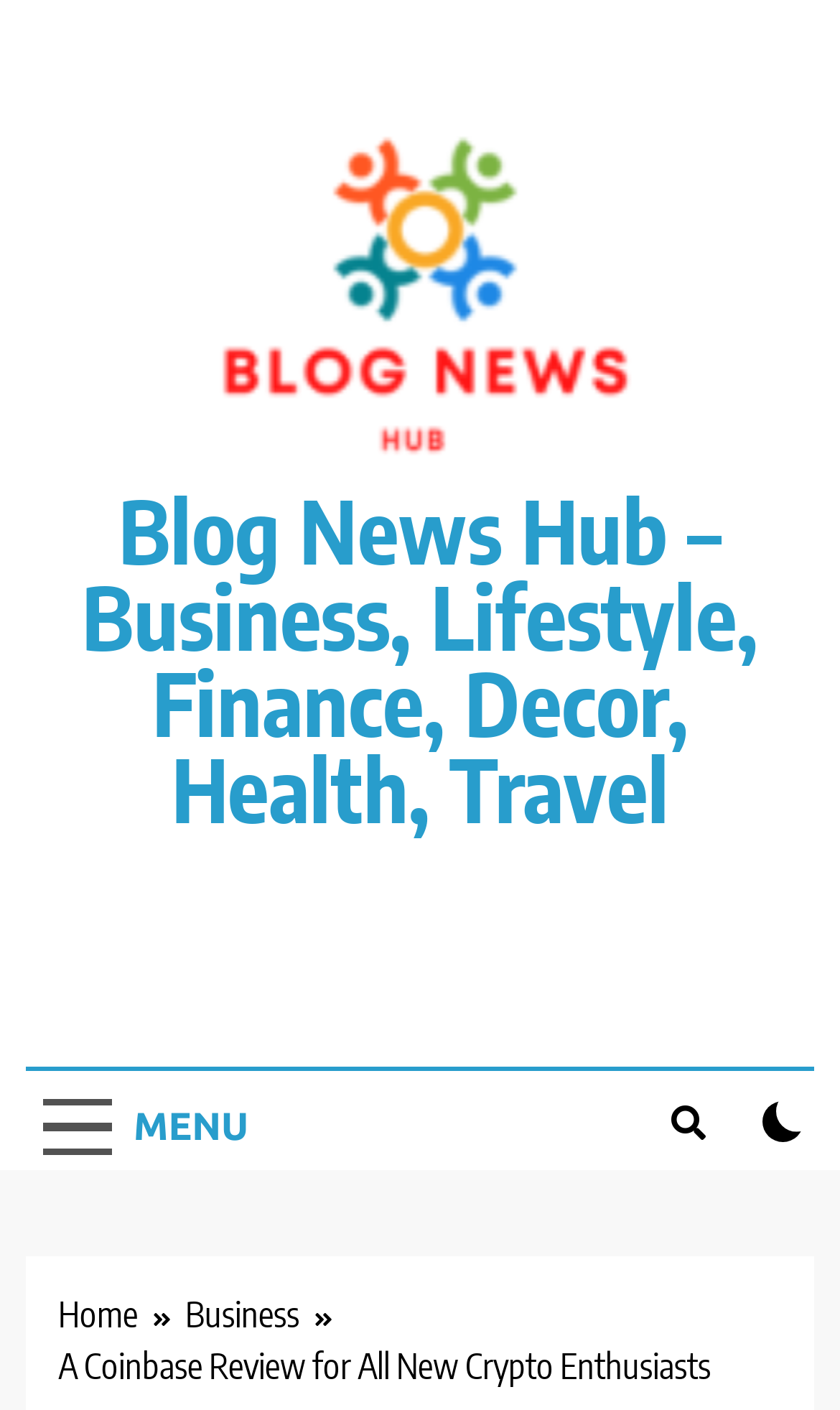What is the main heading of this webpage? Please extract and provide it.

A Coinbase Review for All New Crypto Enthusiasts